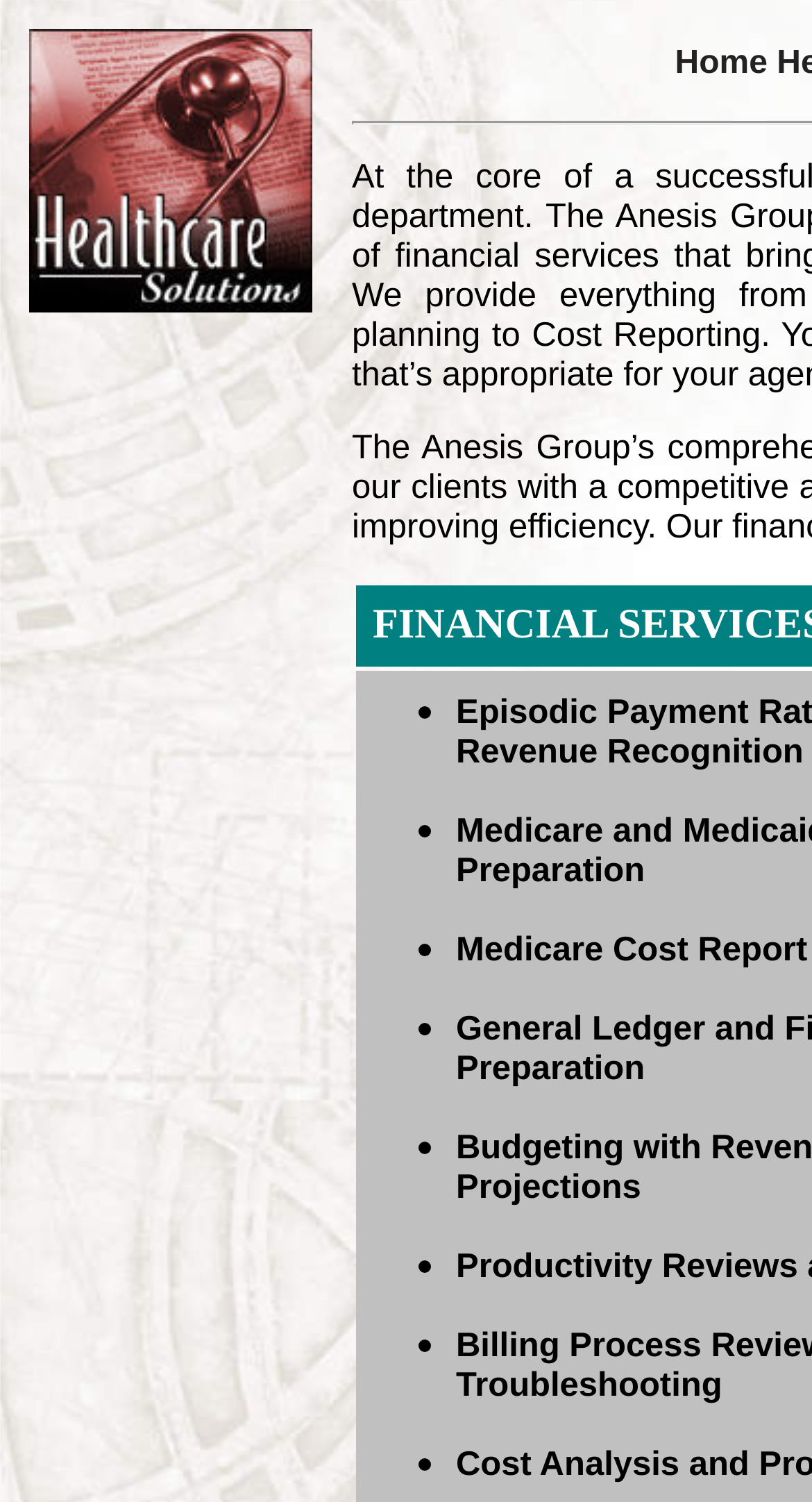How many elements are directly under the root element?
Based on the image, respond with a single word or phrase.

1